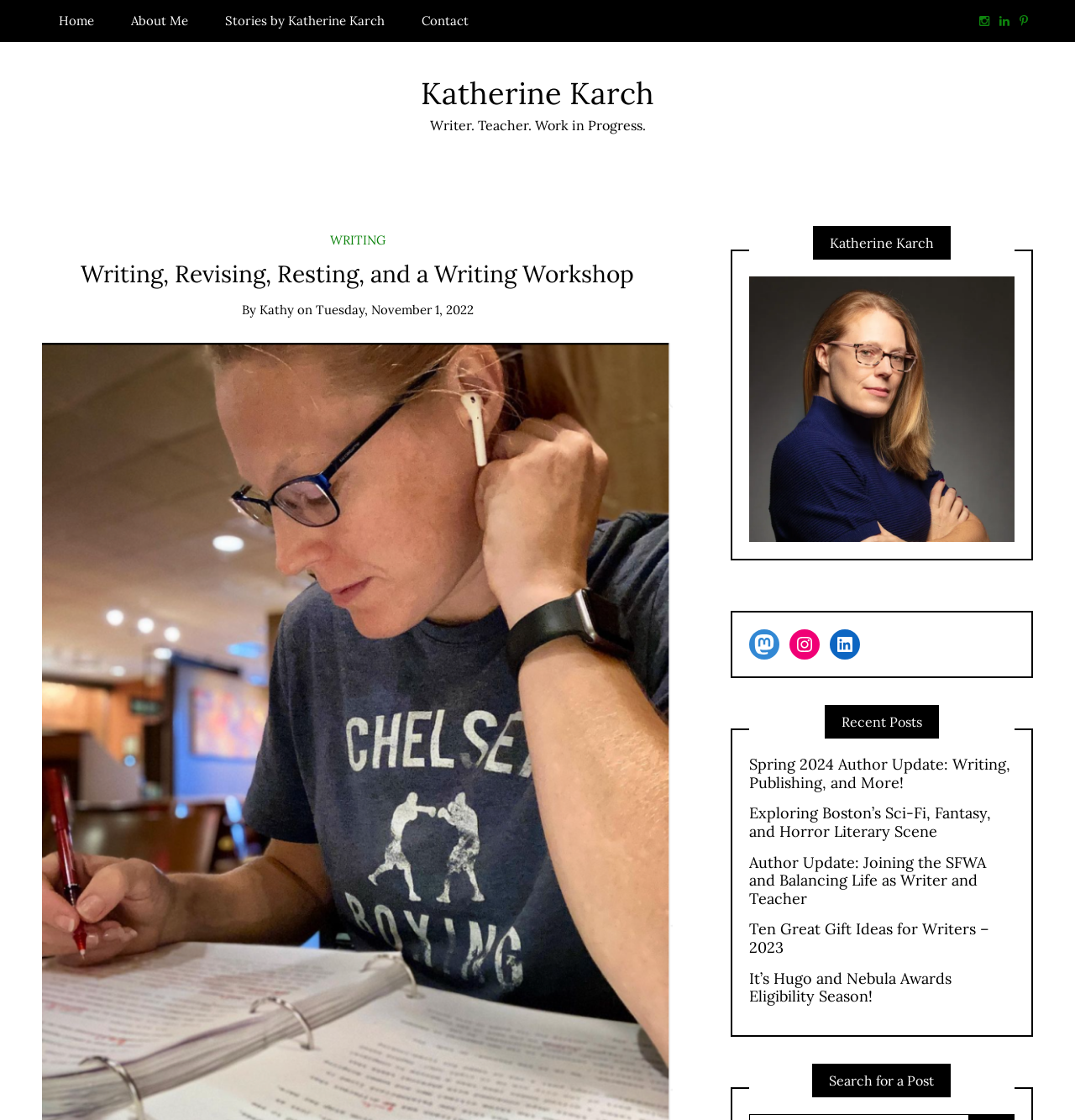Locate the bounding box coordinates of the clickable area to execute the instruction: "go to home page". Provide the coordinates as four float numbers between 0 and 1, represented as [left, top, right, bottom].

[0.039, 0.0, 0.103, 0.037]